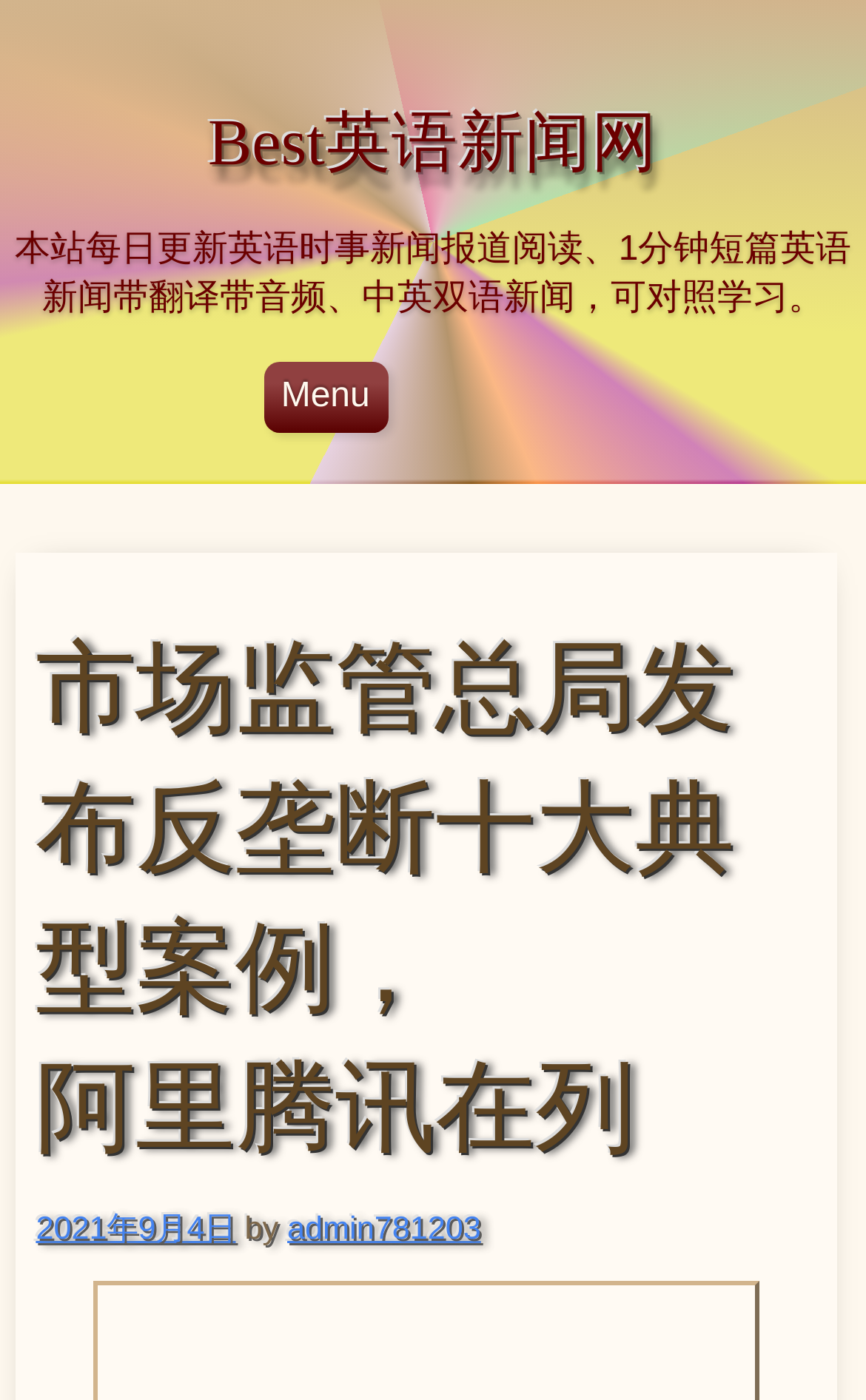Could you find the bounding box coordinates of the clickable area to complete this instruction: "Click on the '2021年9月4日' link"?

[0.041, 0.866, 0.272, 0.891]